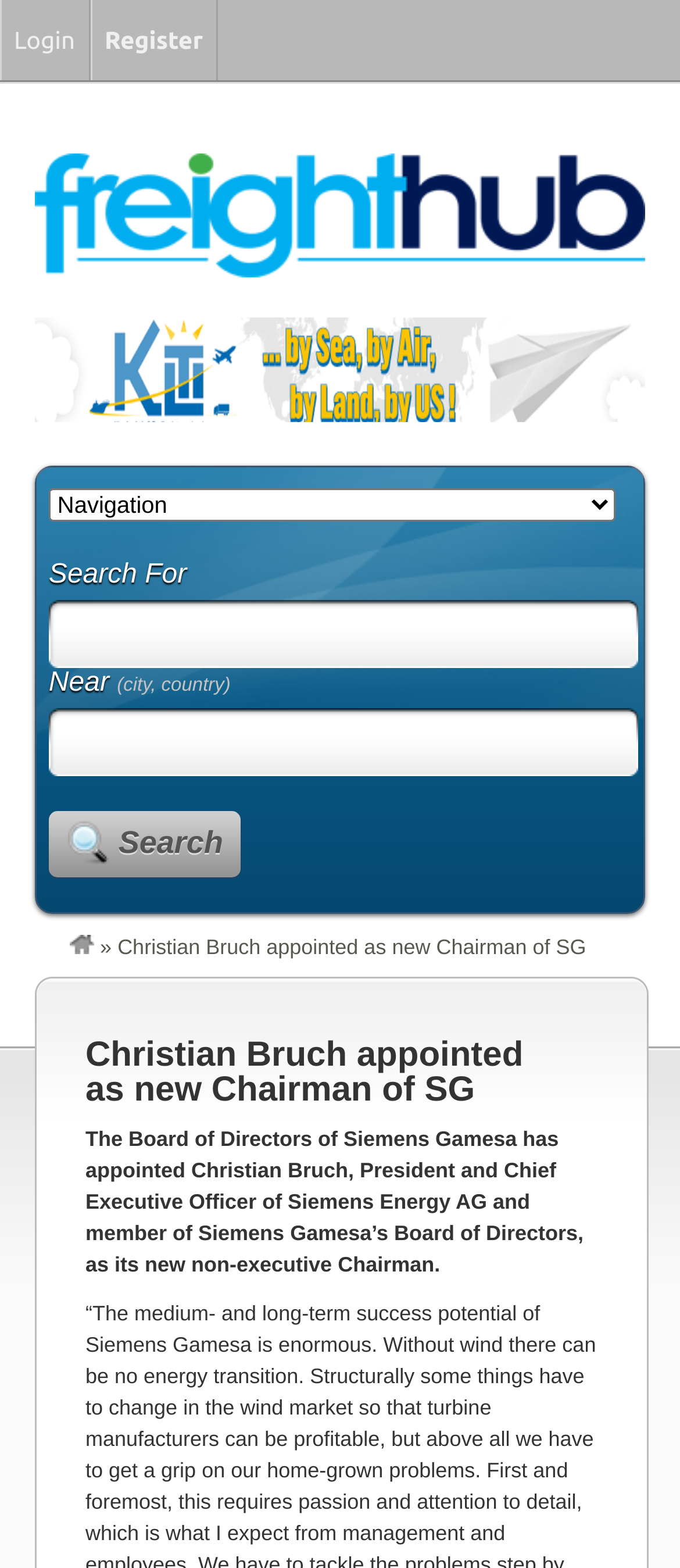Determine the bounding box coordinates of the clickable region to carry out the instruction: "View OYO Stratford Hotel details".

None